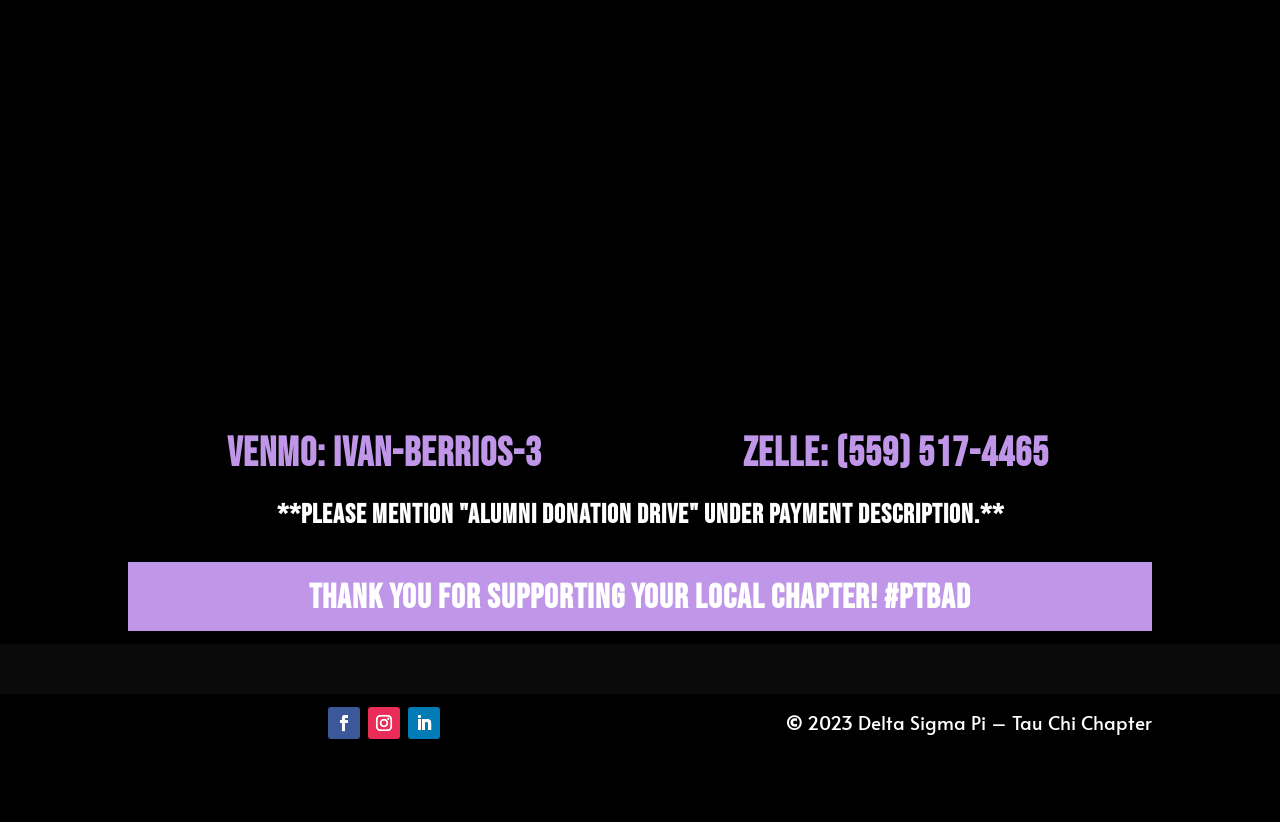What is the contact number for Zelle?
From the details in the image, provide a complete and detailed answer to the question.

The webpage contains a heading that provides the contact number for Zelle, which is (559) 517-4465.